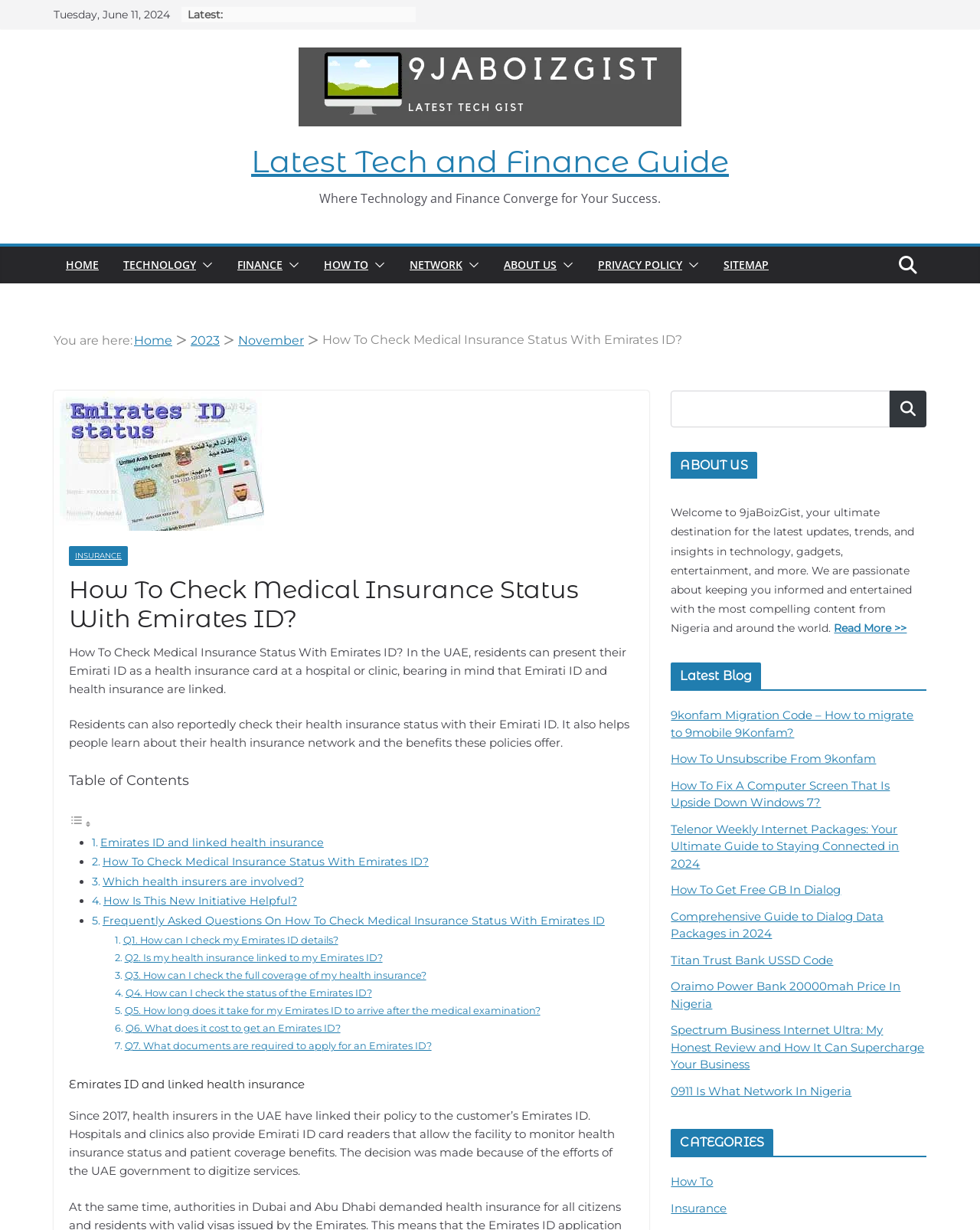Locate the bounding box coordinates of the area you need to click to fulfill this instruction: 'Search for something'. The coordinates must be in the form of four float numbers ranging from 0 to 1: [left, top, right, bottom].

[0.685, 0.318, 0.908, 0.348]